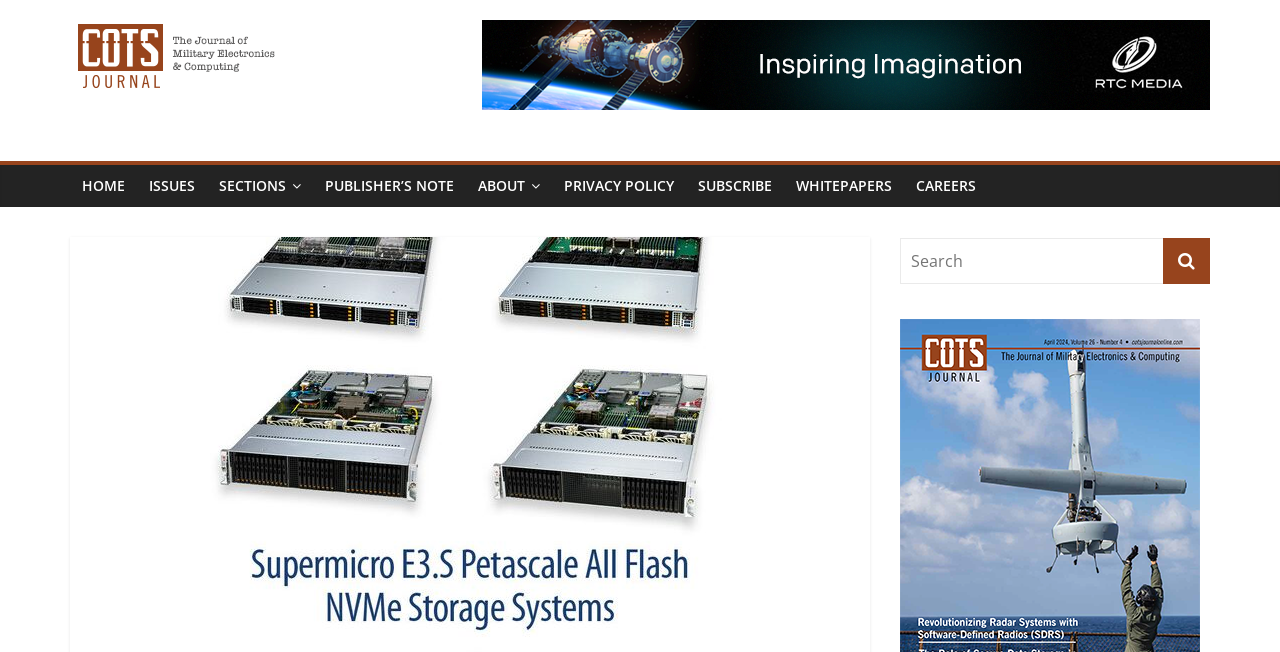What is the purpose of the search box?
Please use the image to provide a one-word or short phrase answer.

To search the website